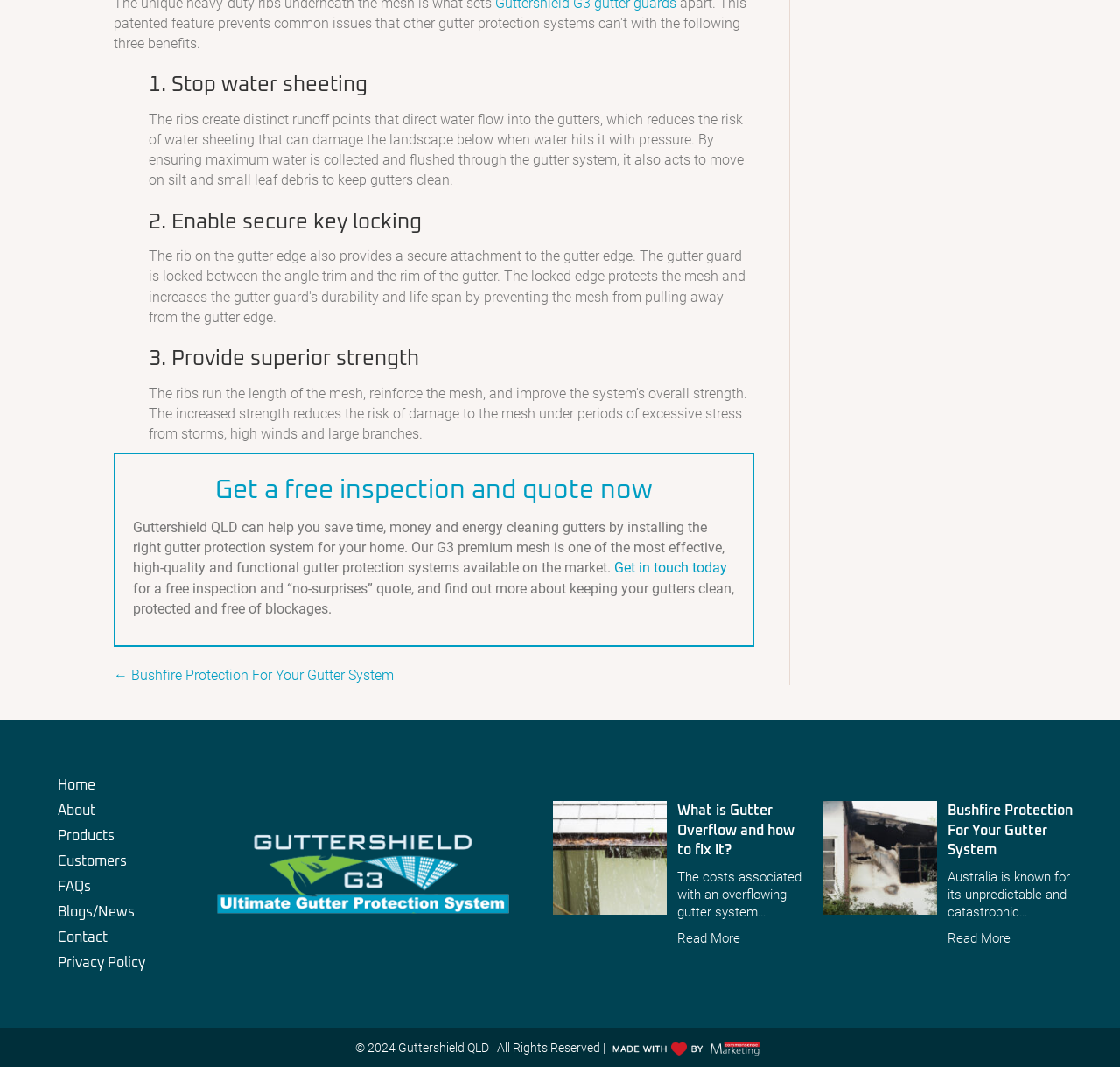Carefully examine the image and provide an in-depth answer to the question: What is the main purpose of Guttershield QLD?

Based on the webpage content, Guttershield QLD is a company that provides gutter protection systems to help homeowners save time, money, and energy cleaning gutters. The system is designed to collect and flush water, move silt and small leaf debris, and reduce the risk of water sheeting.